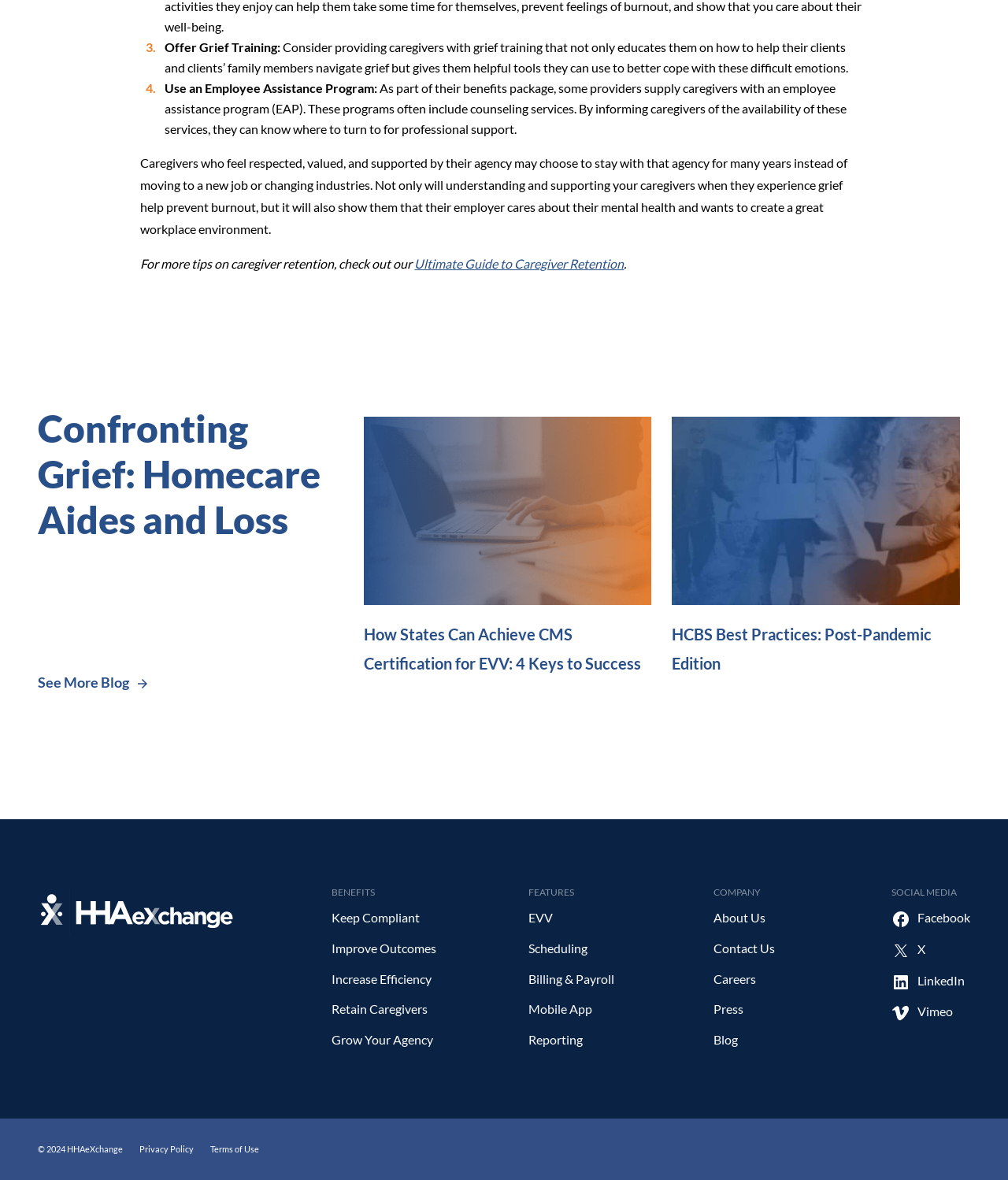Please locate the bounding box coordinates of the region I need to click to follow this instruction: "Click the link to read the Ultimate Guide to Caregiver Retention".

[0.411, 0.217, 0.619, 0.23]